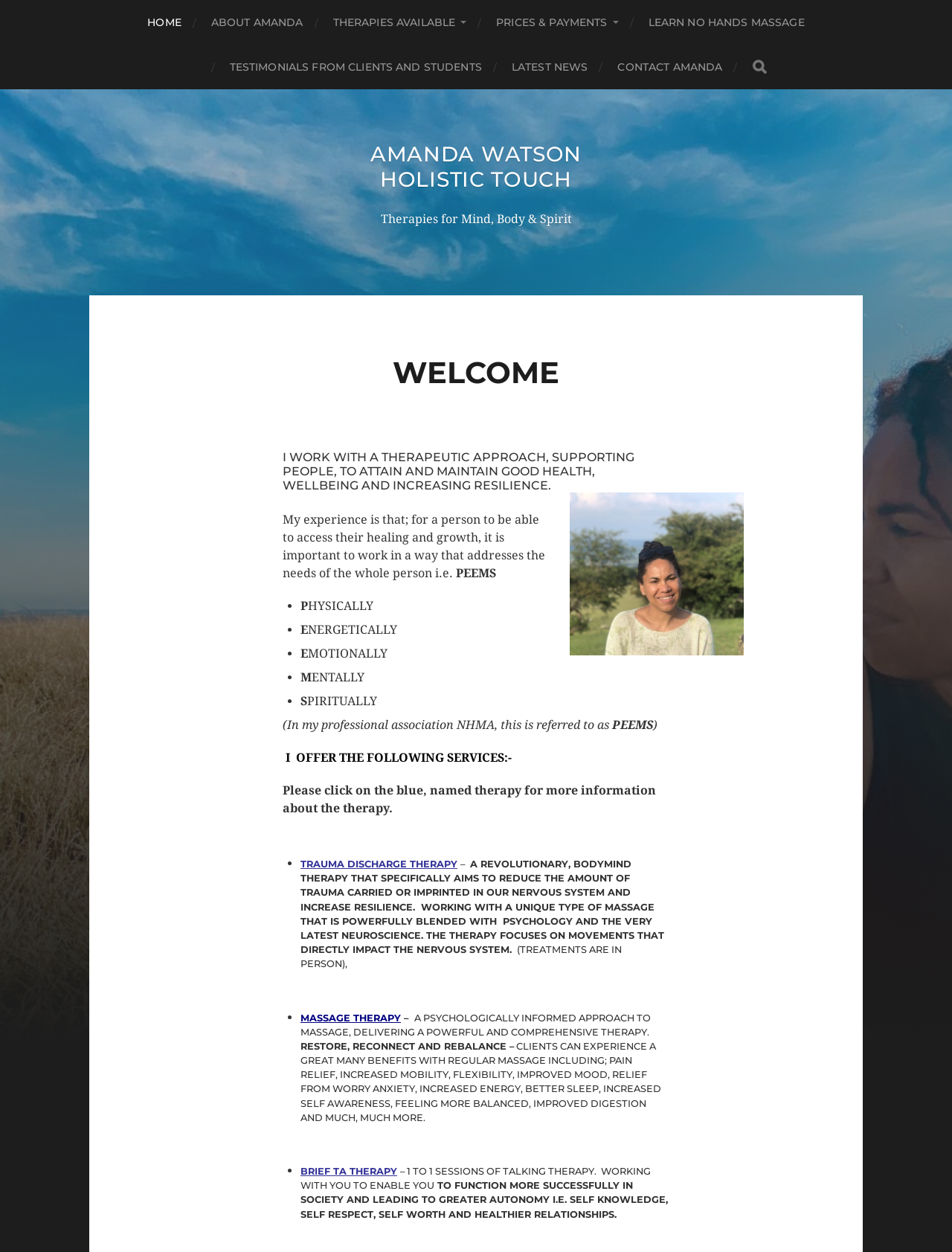Find the main header of the webpage and produce its text content.

AMANDA WATSON HOLISTIC TOUCH